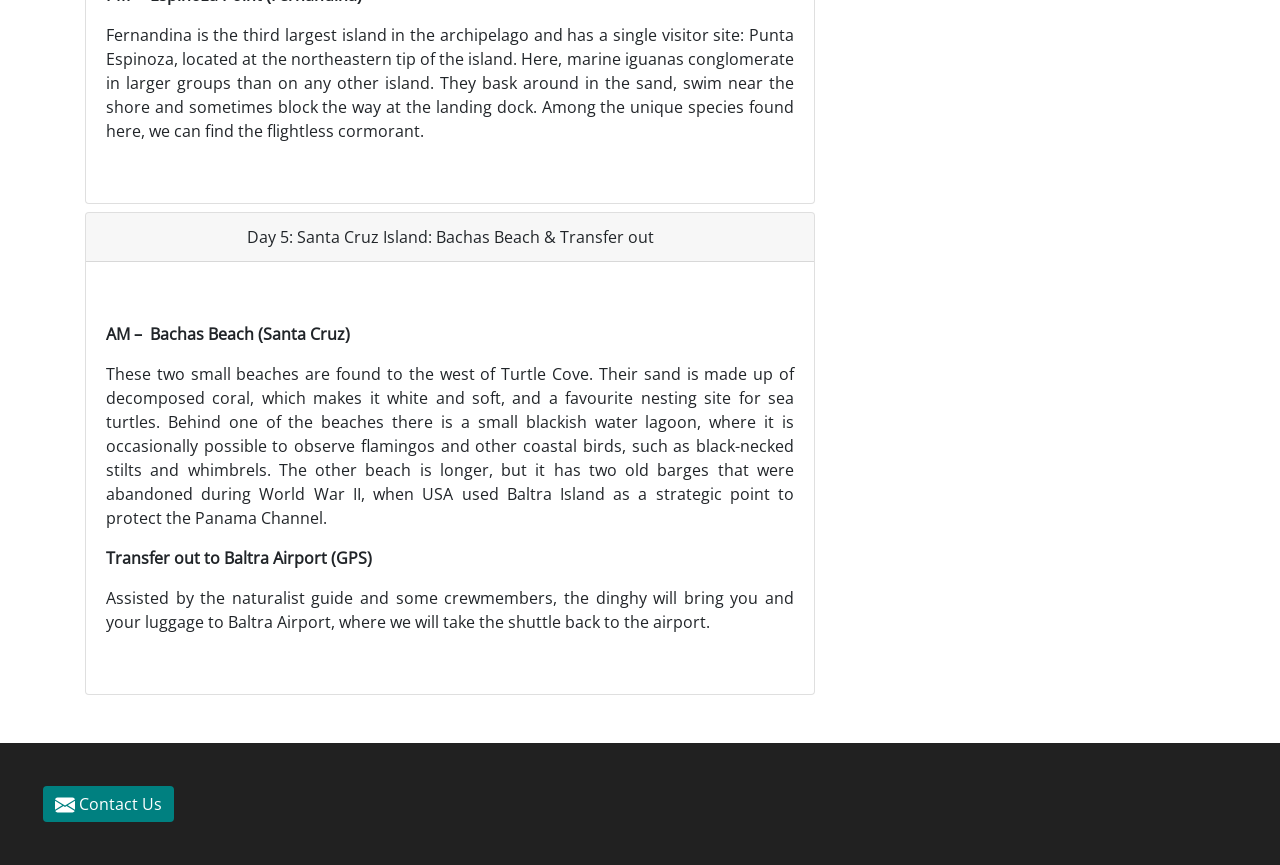Determine the bounding box coordinates in the format (top-left x, top-left y, bottom-right x, bottom-right y). Ensure all values are floating point numbers between 0 and 1. Identify the bounding box of the UI element described by: Contact Us

[0.034, 0.909, 0.136, 0.95]